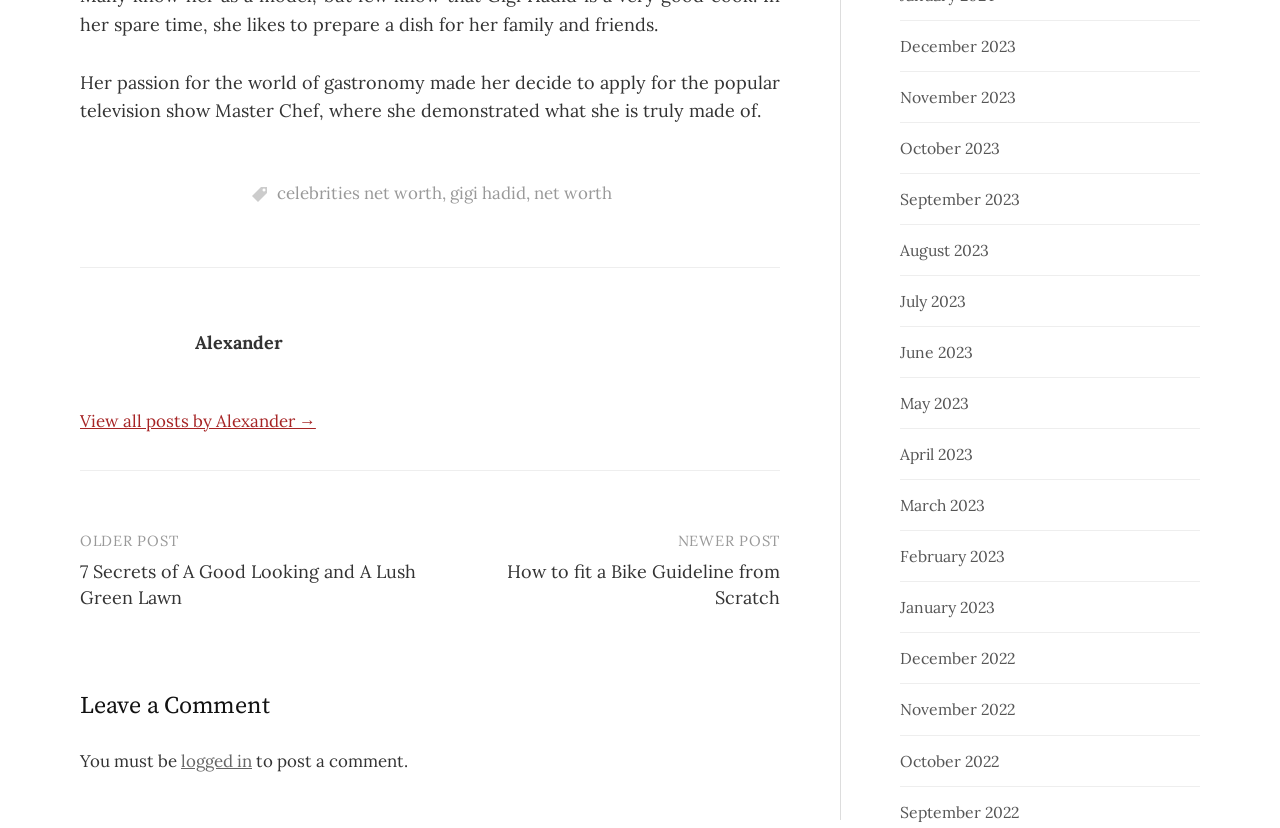Locate the bounding box coordinates of the element that should be clicked to fulfill the instruction: "Login to post a comment".

[0.141, 0.906, 0.197, 0.933]